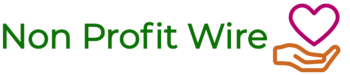What is the purpose of the Non Profit Wire platform?
Based on the visual information, provide a detailed and comprehensive answer.

The caption introduces the image as the logo of 'Non Profit Wire', a platform dedicated to promoting non-profit organizations and their initiatives, which implies that the primary purpose of the platform is to support and raise awareness about non-profit organizations and their causes.